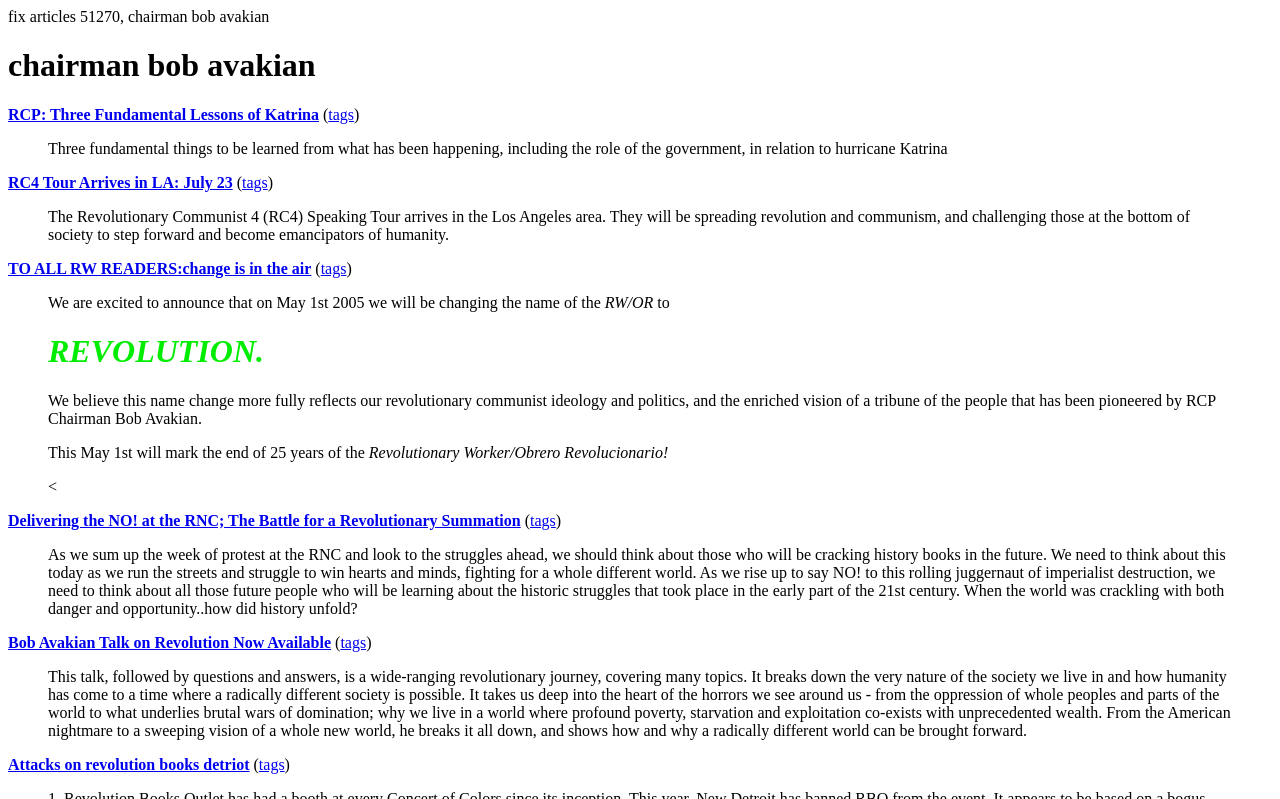What is the name of the tour mentioned on this webpage?
Please provide a detailed and thorough answer to the question.

The webpage mentions 'RC4 Tour Arrives in LA: July 23' which indicates that the tour being referred to is the RC4 Tour.